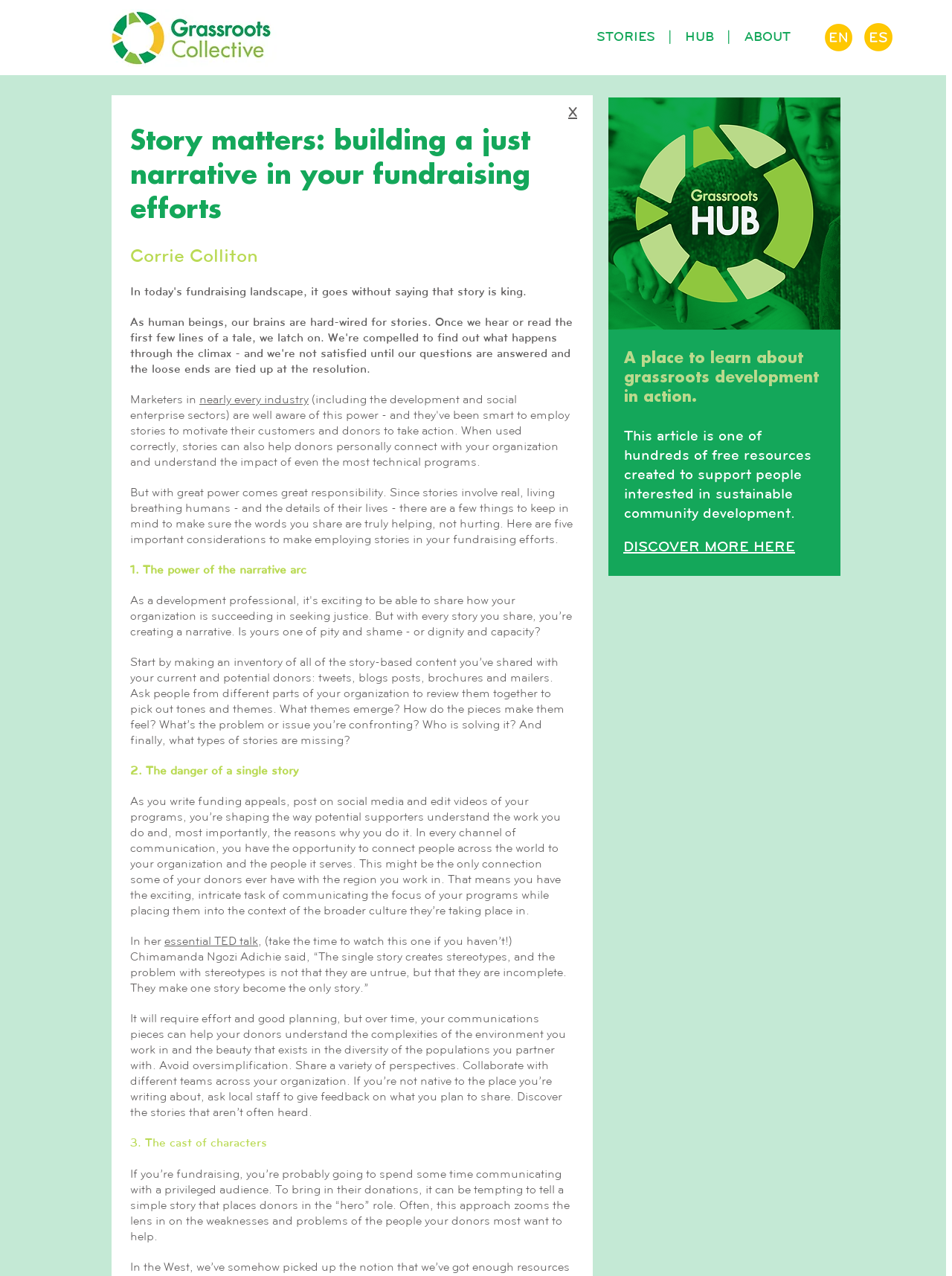Indicate the bounding box coordinates of the clickable region to achieve the following instruction: "Read the article 'Story matters: building a just narrative in your fundraising efforts'."

[0.137, 0.098, 0.602, 0.178]